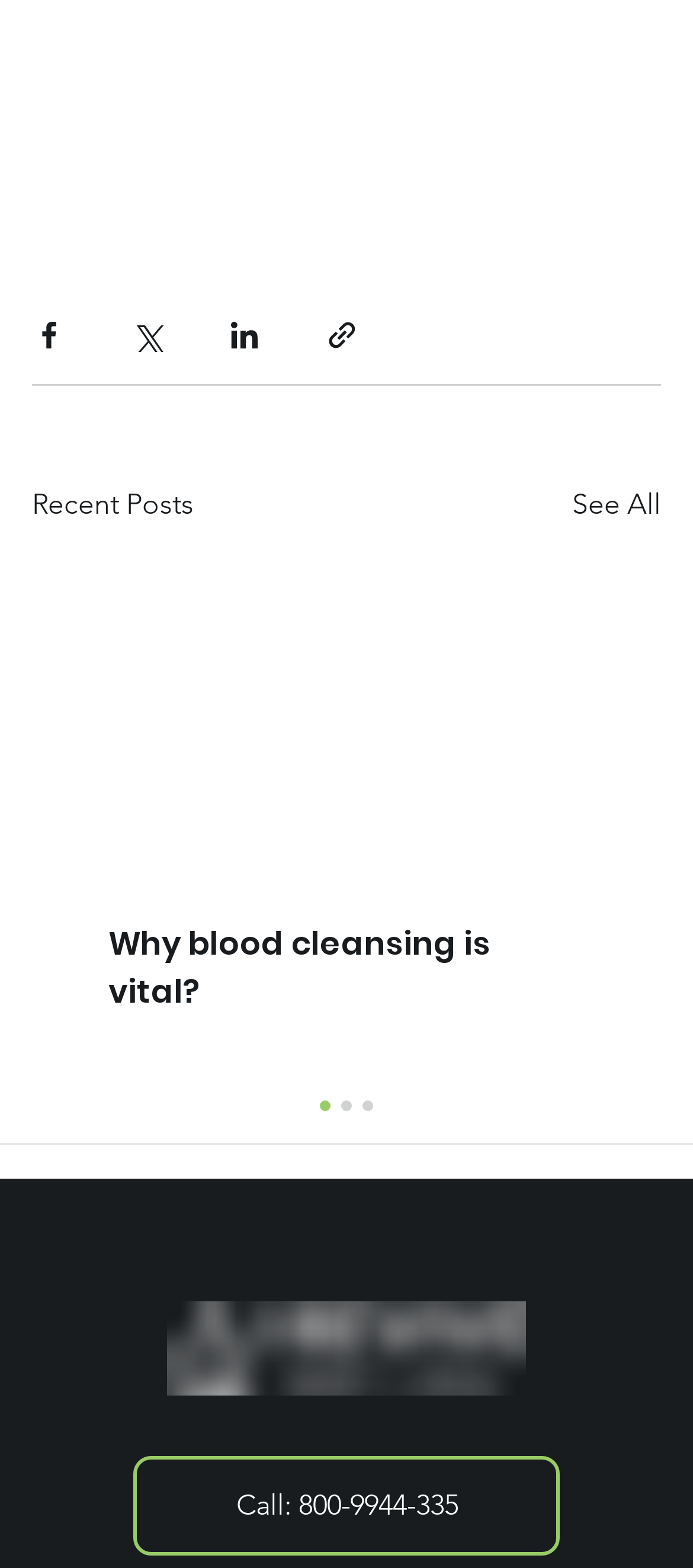Given the element description, predict the bounding box coordinates in the format (top-left x, top-left y, bottom-right x, bottom-right y), using floating point numbers between 0 and 1: Privacy & Terms of Use

None